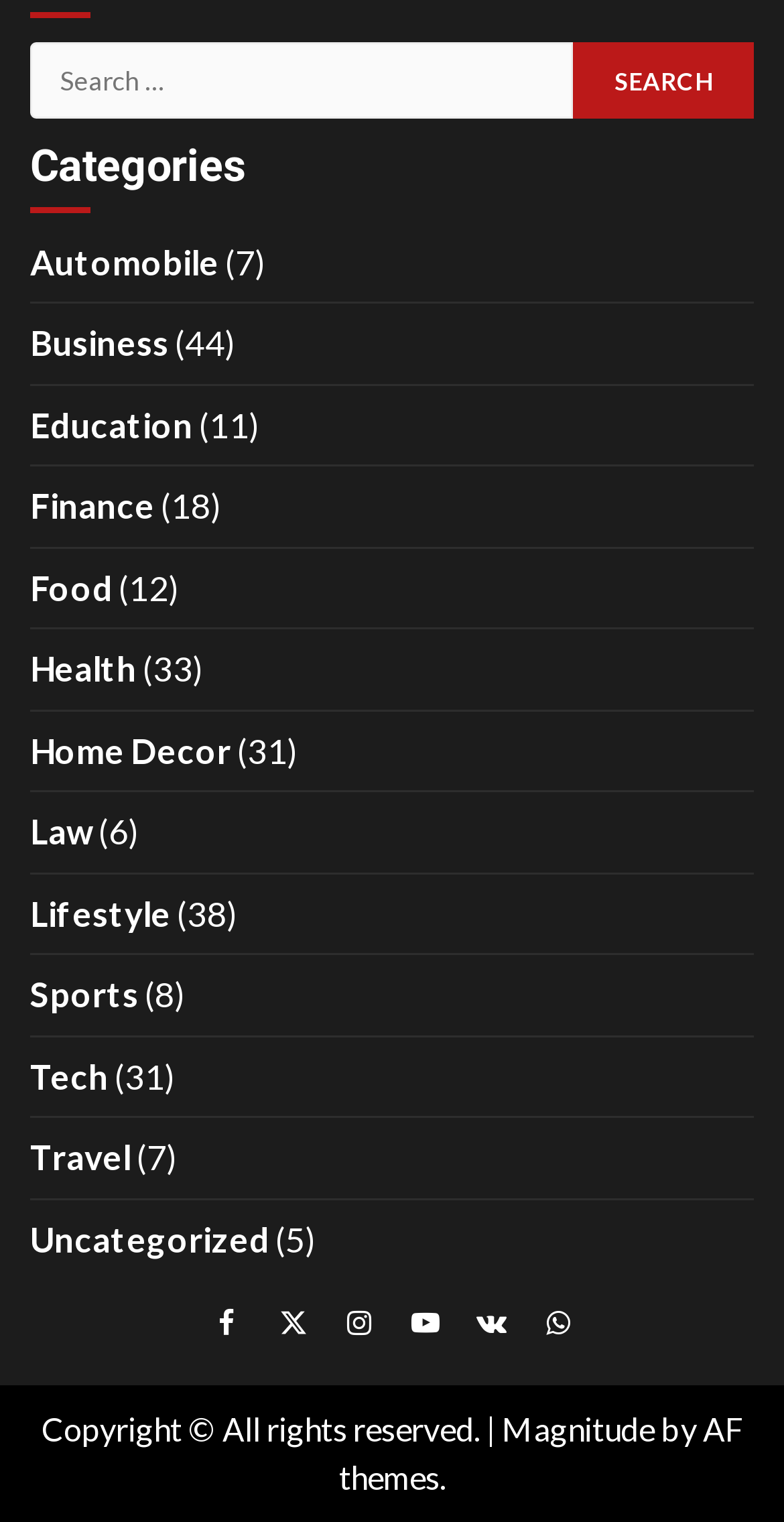Respond with a single word or phrase to the following question: What is the text next to the 'Copyright' symbol?

All rights reserved.